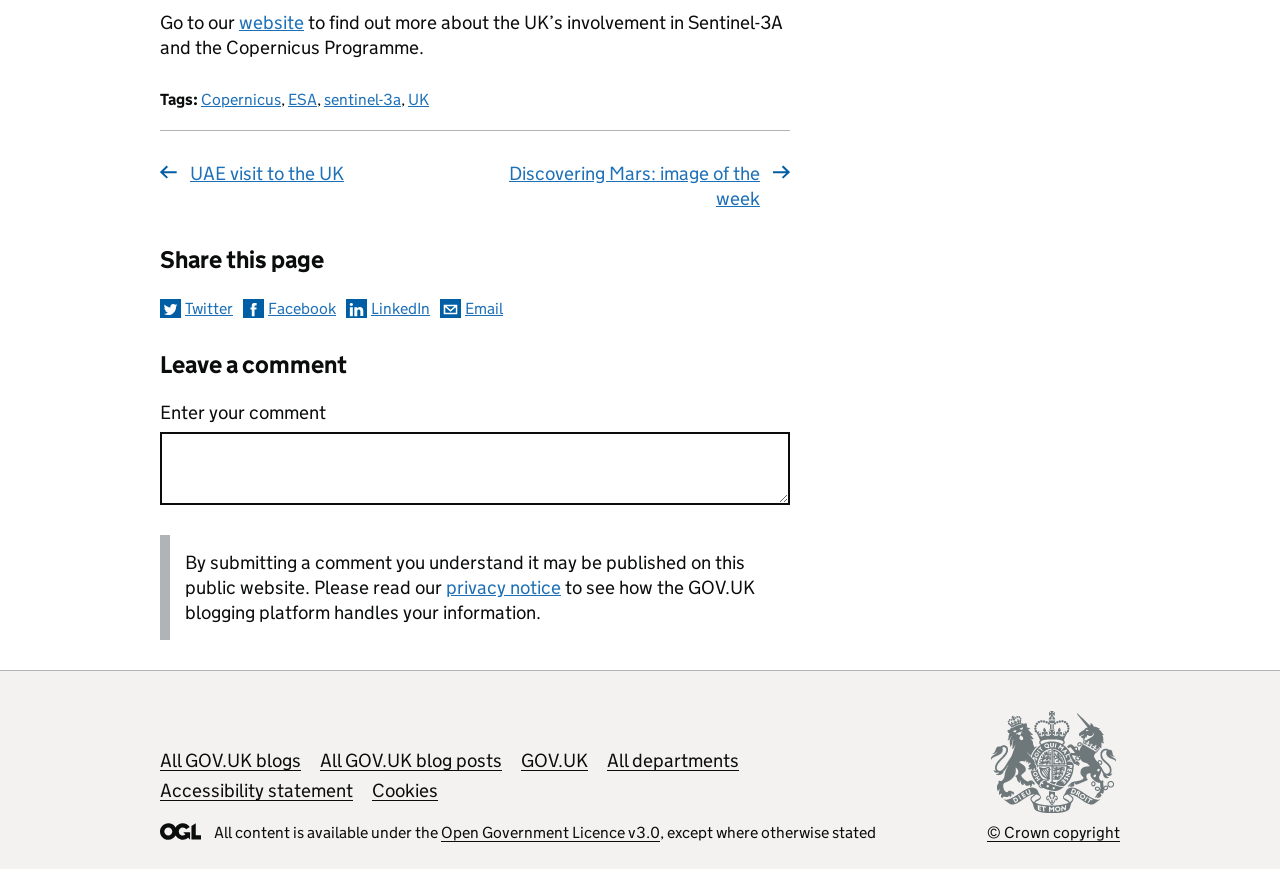Determine the bounding box coordinates of the UI element that matches the following description: "© Crown copyright". The coordinates should be four float numbers between 0 and 1 in the format [left, top, right, bottom].

[0.771, 0.819, 0.875, 0.971]